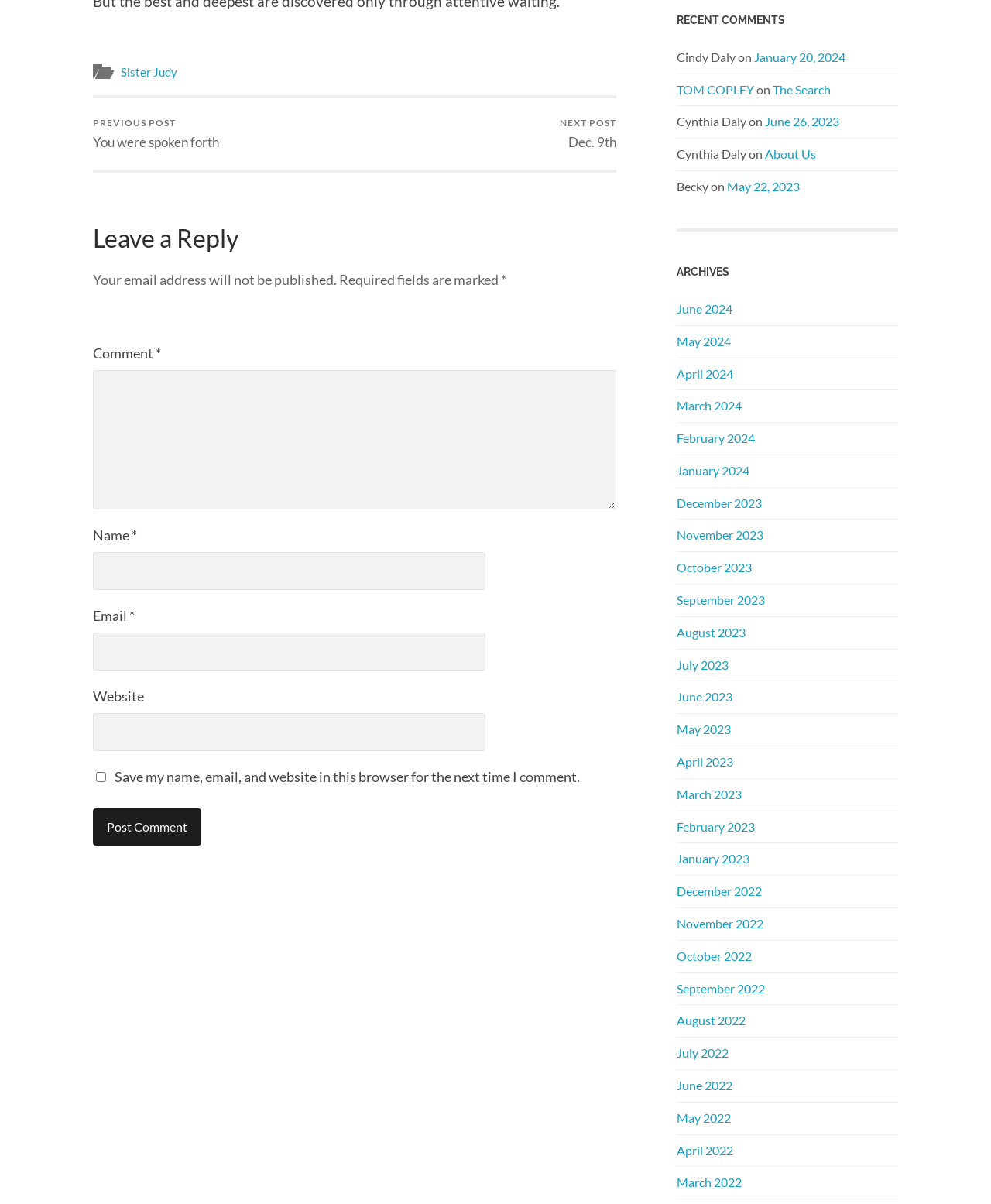Find and specify the bounding box coordinates that correspond to the clickable region for the instruction: "Search for something".

None